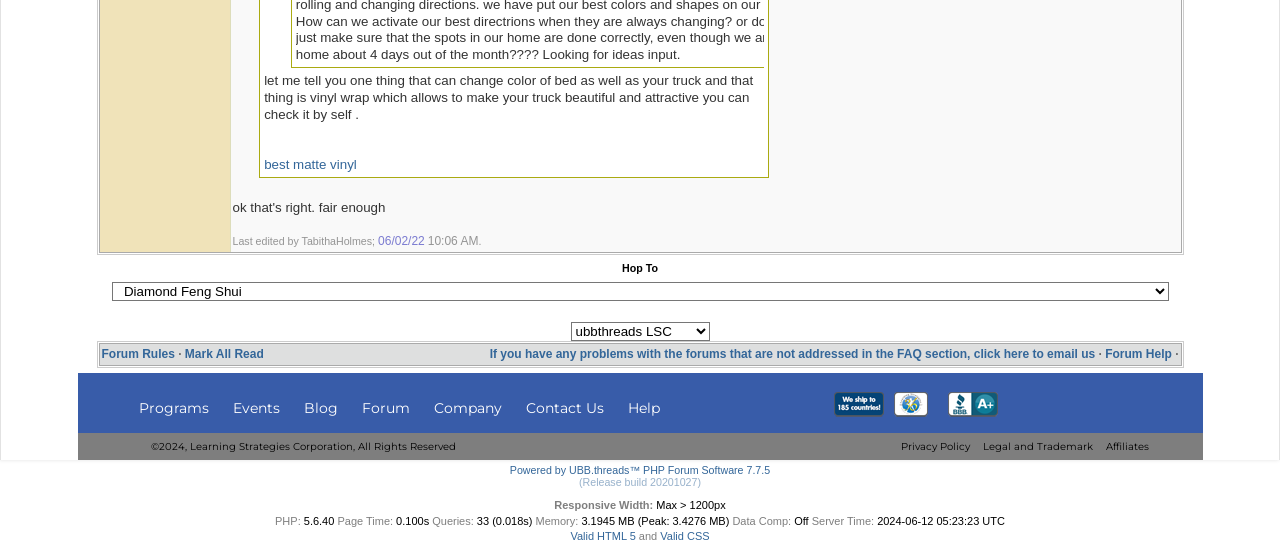What is the release build date of the PHP Forum Software?
Please look at the screenshot and answer in one word or a short phrase.

20201027